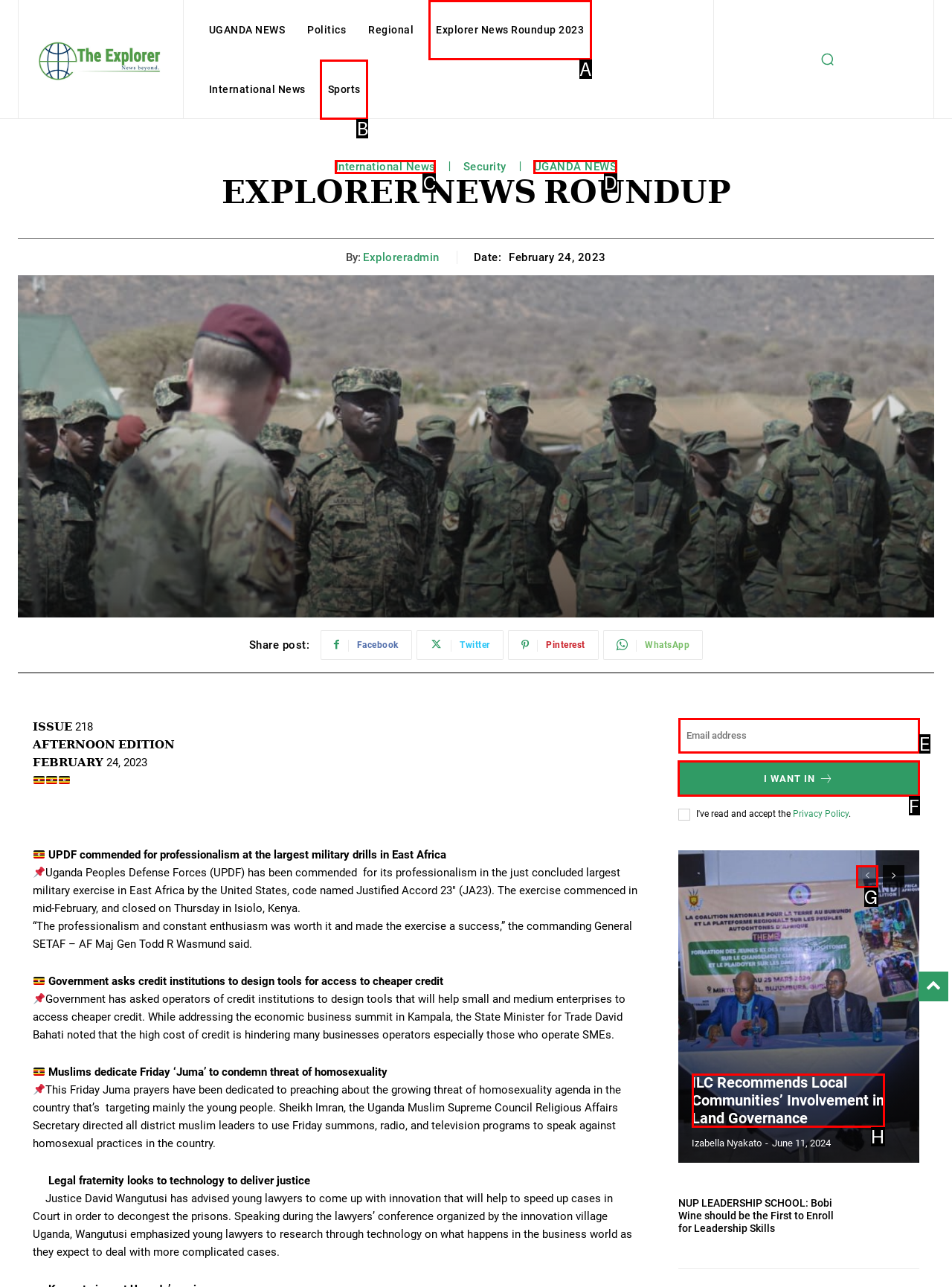Tell me which one HTML element I should click to complete the following task: Click the 'I WANT IN' button Answer with the option's letter from the given choices directly.

F